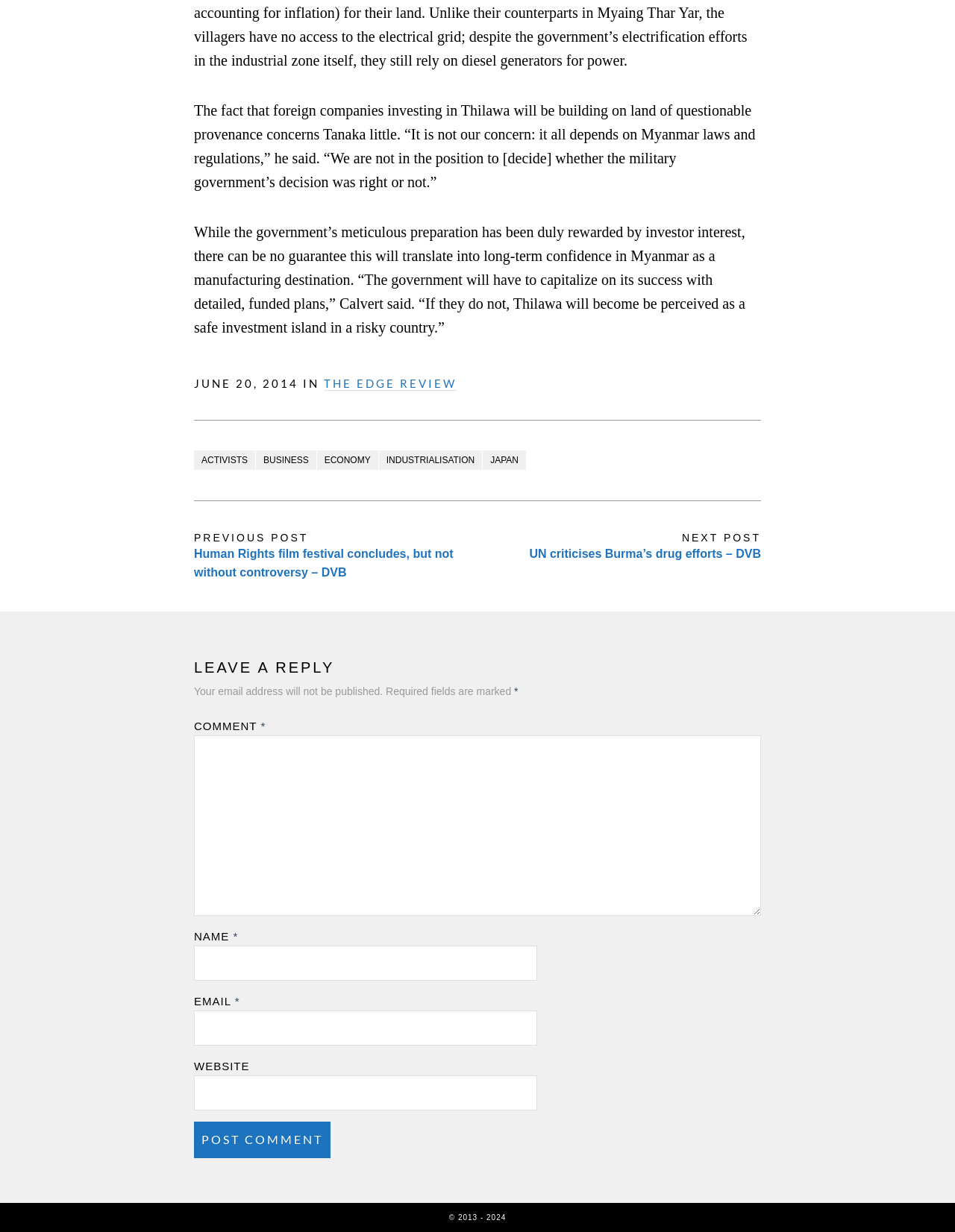Can you pinpoint the bounding box coordinates for the clickable element required for this instruction: "Click on THE EDGE REVIEW"? The coordinates should be four float numbers between 0 and 1, i.e., [left, top, right, bottom].

[0.339, 0.306, 0.478, 0.317]